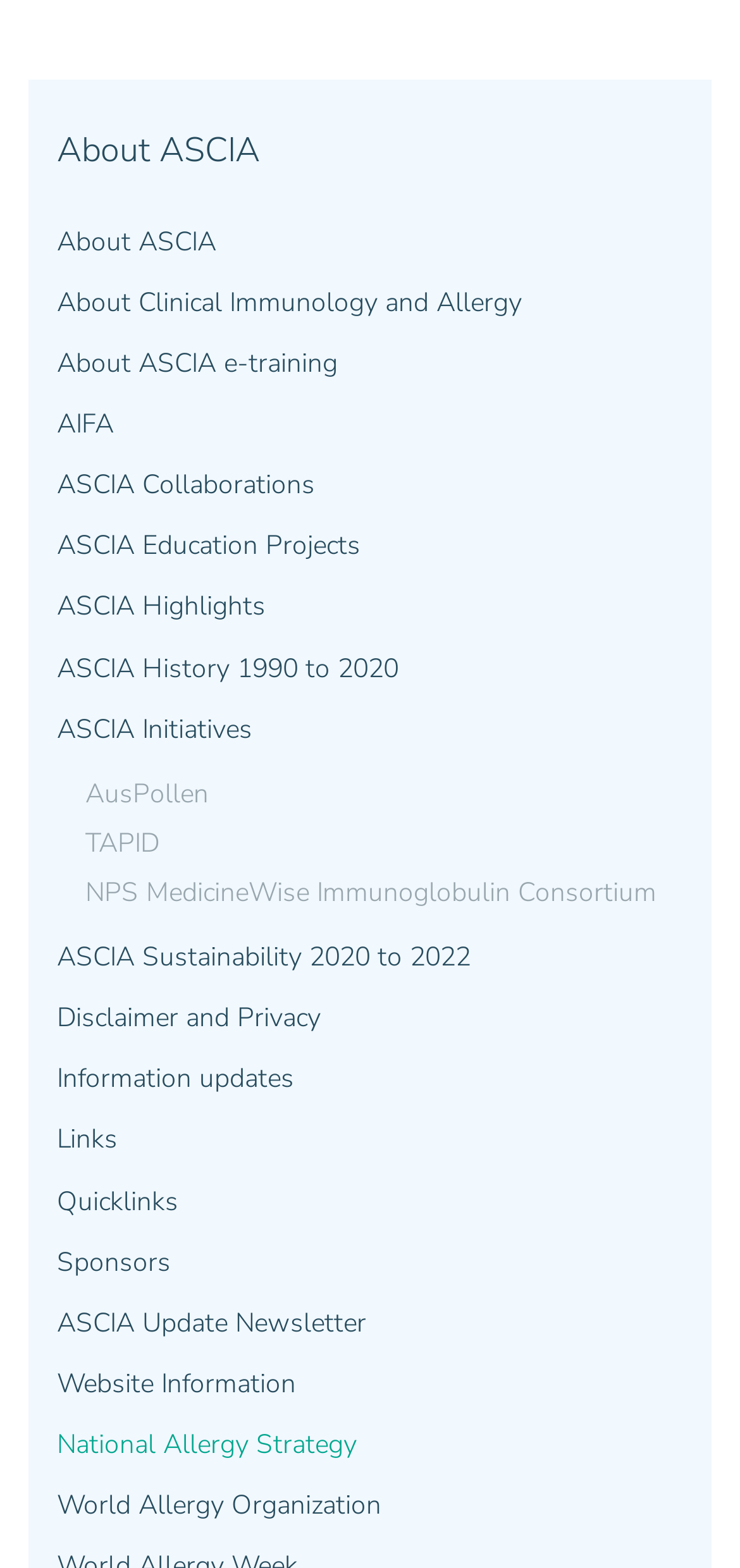Answer the question below with a single word or a brief phrase: 
How many links are there on the webpage?

24